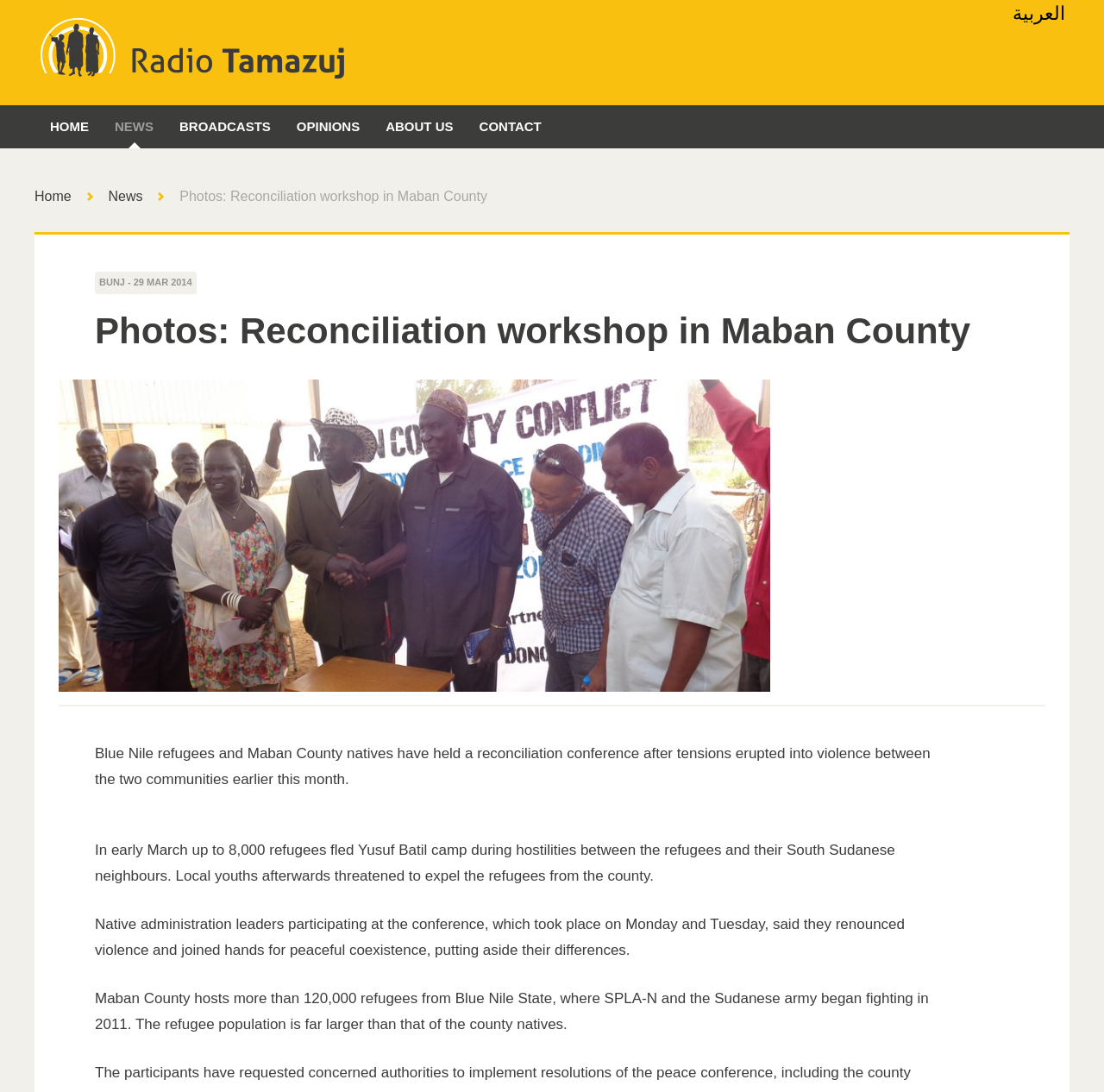Use a single word or phrase to answer the question:
What is the purpose of the conference mentioned in the article?

Reconciliation